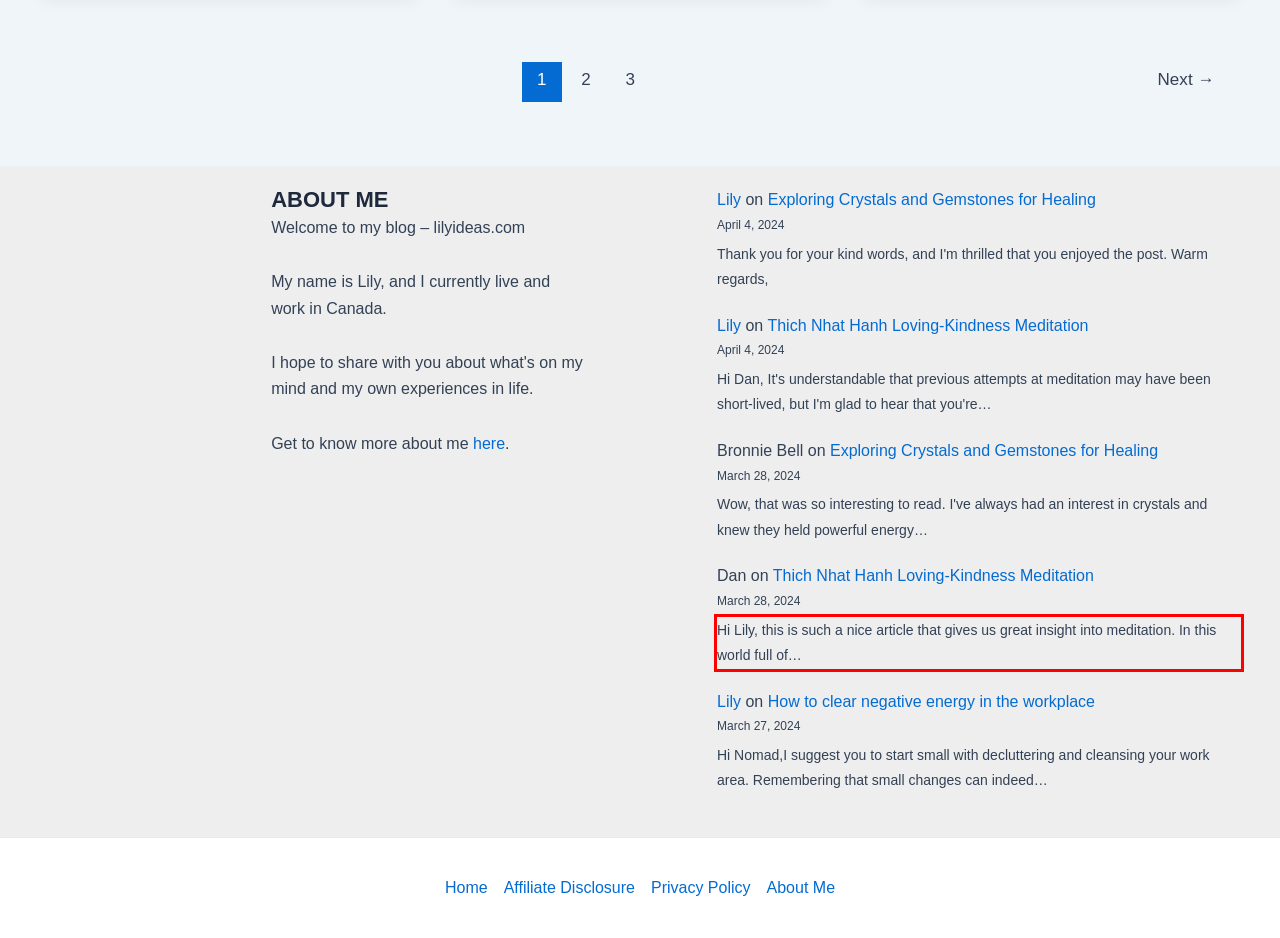Using the webpage screenshot, recognize and capture the text within the red bounding box.

Hi Lily, this is such a nice article that gives us great insight into meditation. In this world full of…